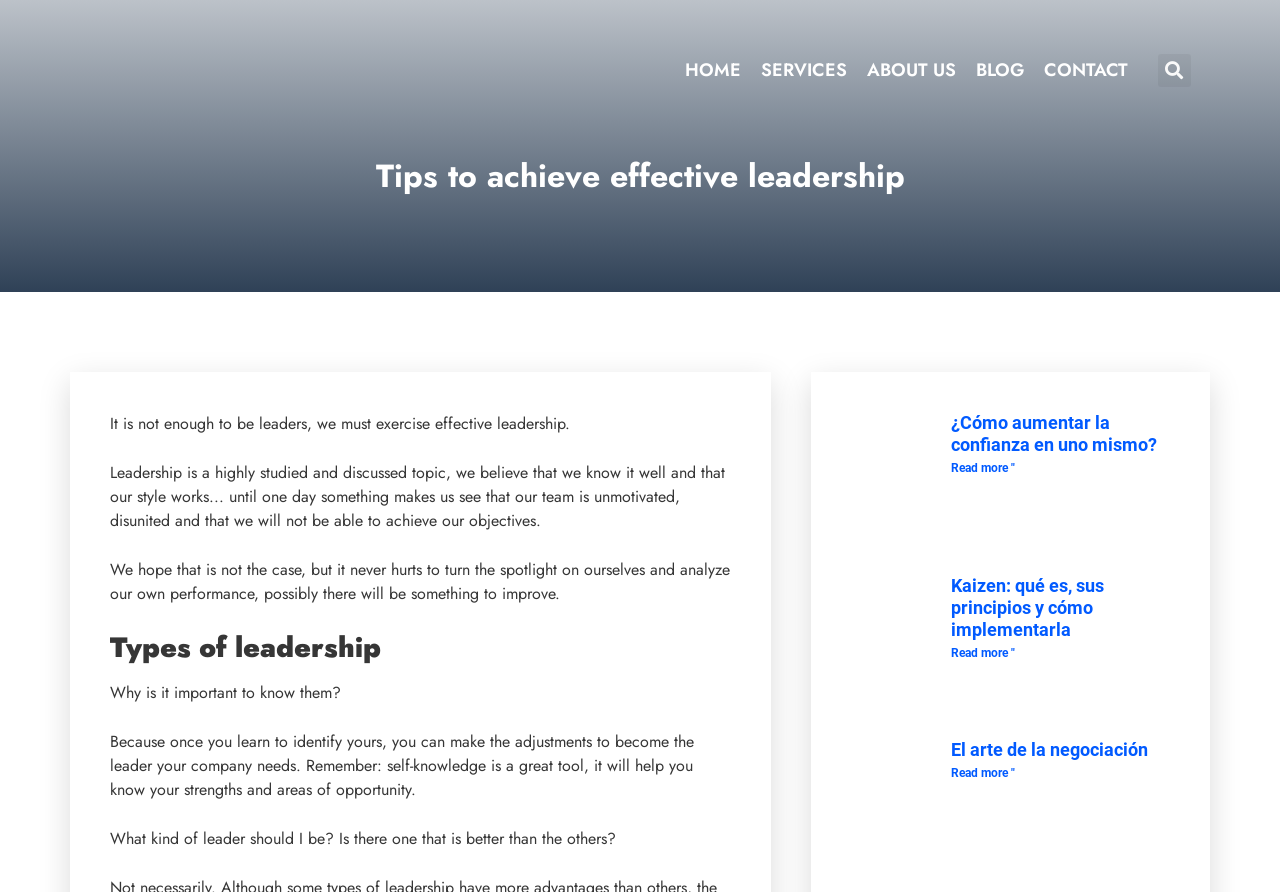Using the provided element description: "Read more "", determine the bounding box coordinates of the corresponding UI element in the screenshot.

[0.743, 0.859, 0.793, 0.875]